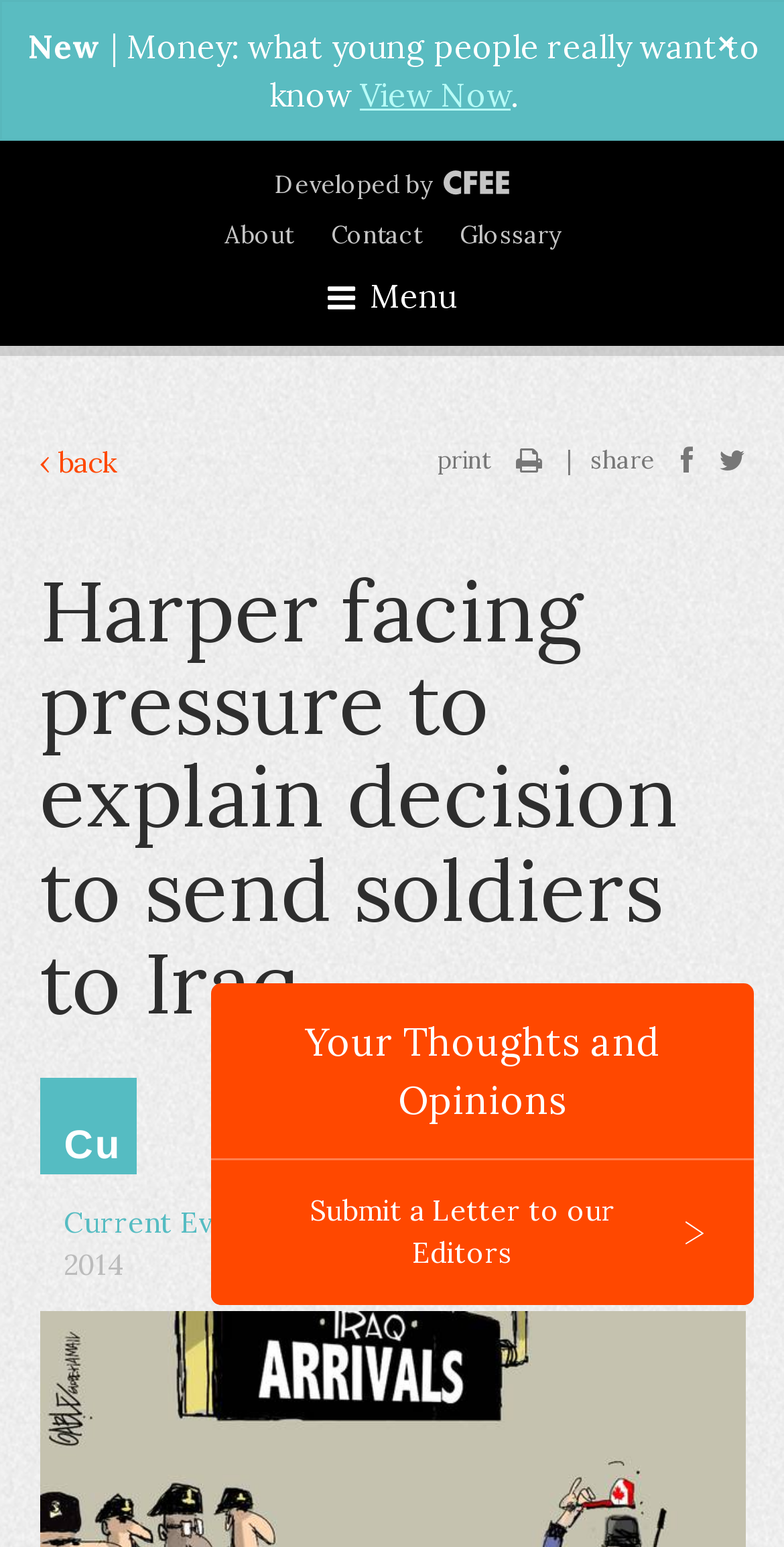Please give a one-word or short phrase response to the following question: 
What is the name of the organization that developed the webpage?

CFEE